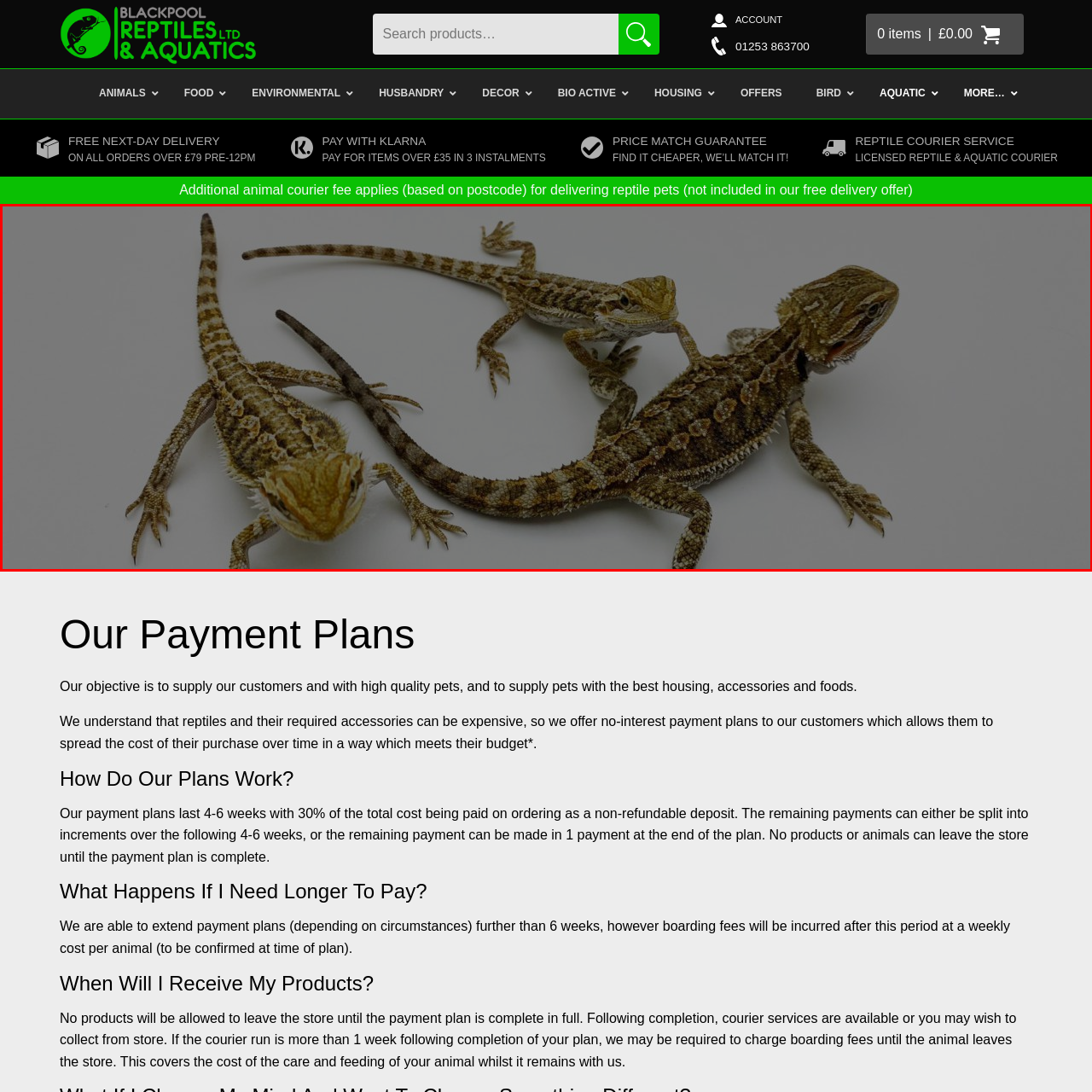How many Bearded Dragons are in the image?
Focus on the red bounded area in the image and respond to the question with a concise word or phrase.

Three